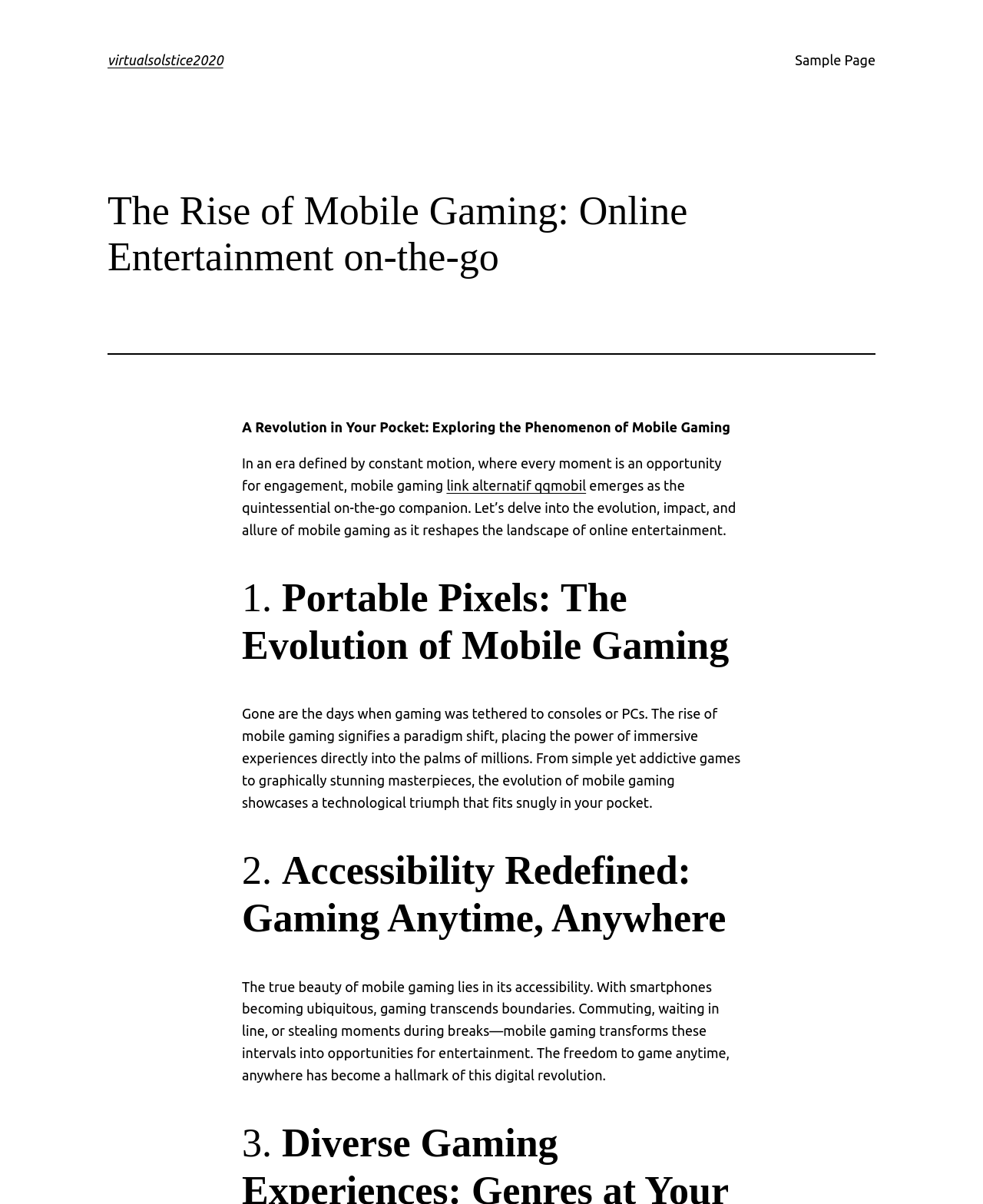Examine the screenshot and answer the question in as much detail as possible: What is the benefit of mobile gaming during breaks?

According to the webpage, mobile gaming transforms intervals during breaks into opportunities for entertainment, allowing users to steal moments of fun during their daily routines.